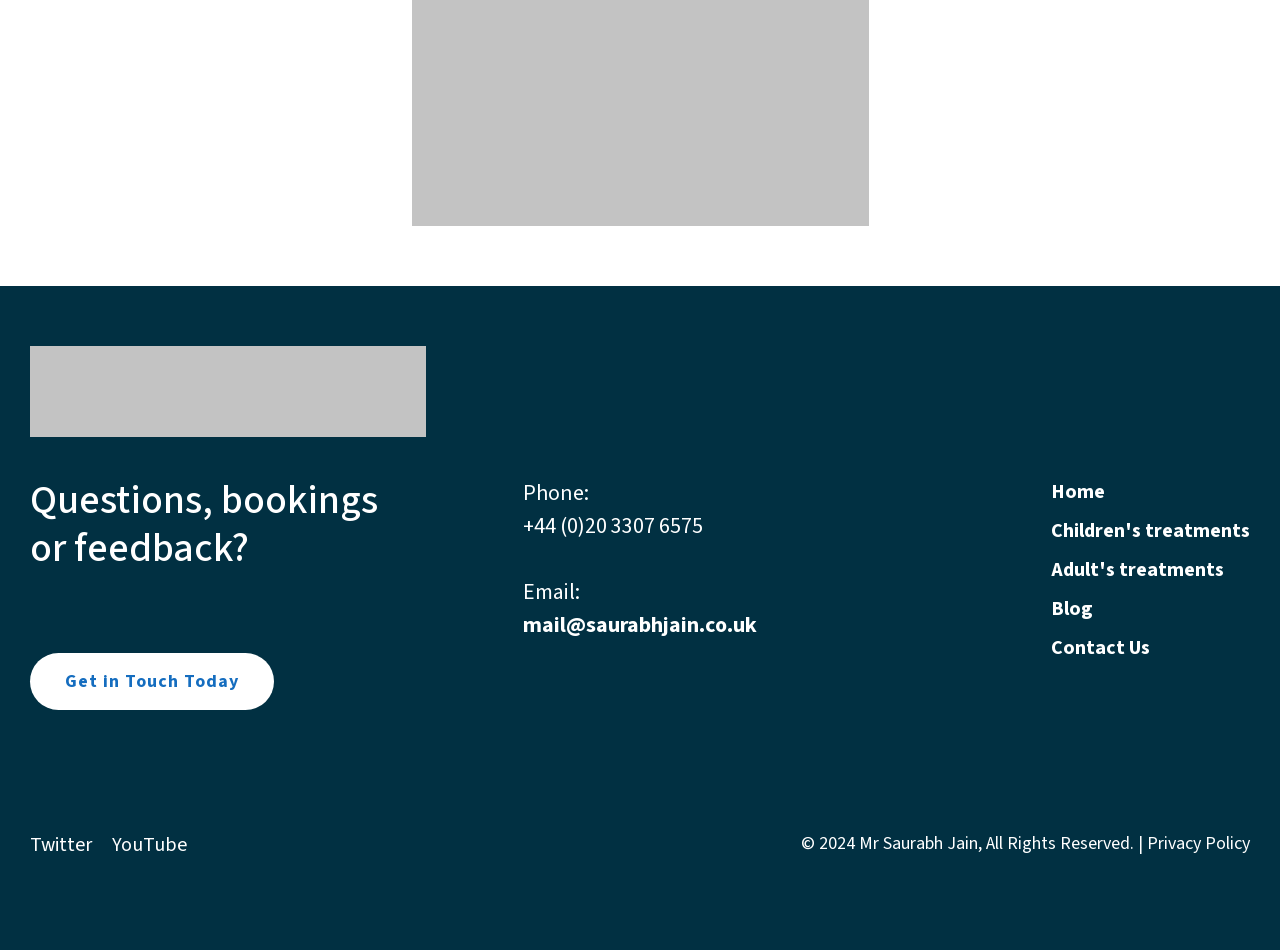Please provide a one-word or short phrase answer to the question:
What is the email address to contact?

mail@saurabhjain.co.uk